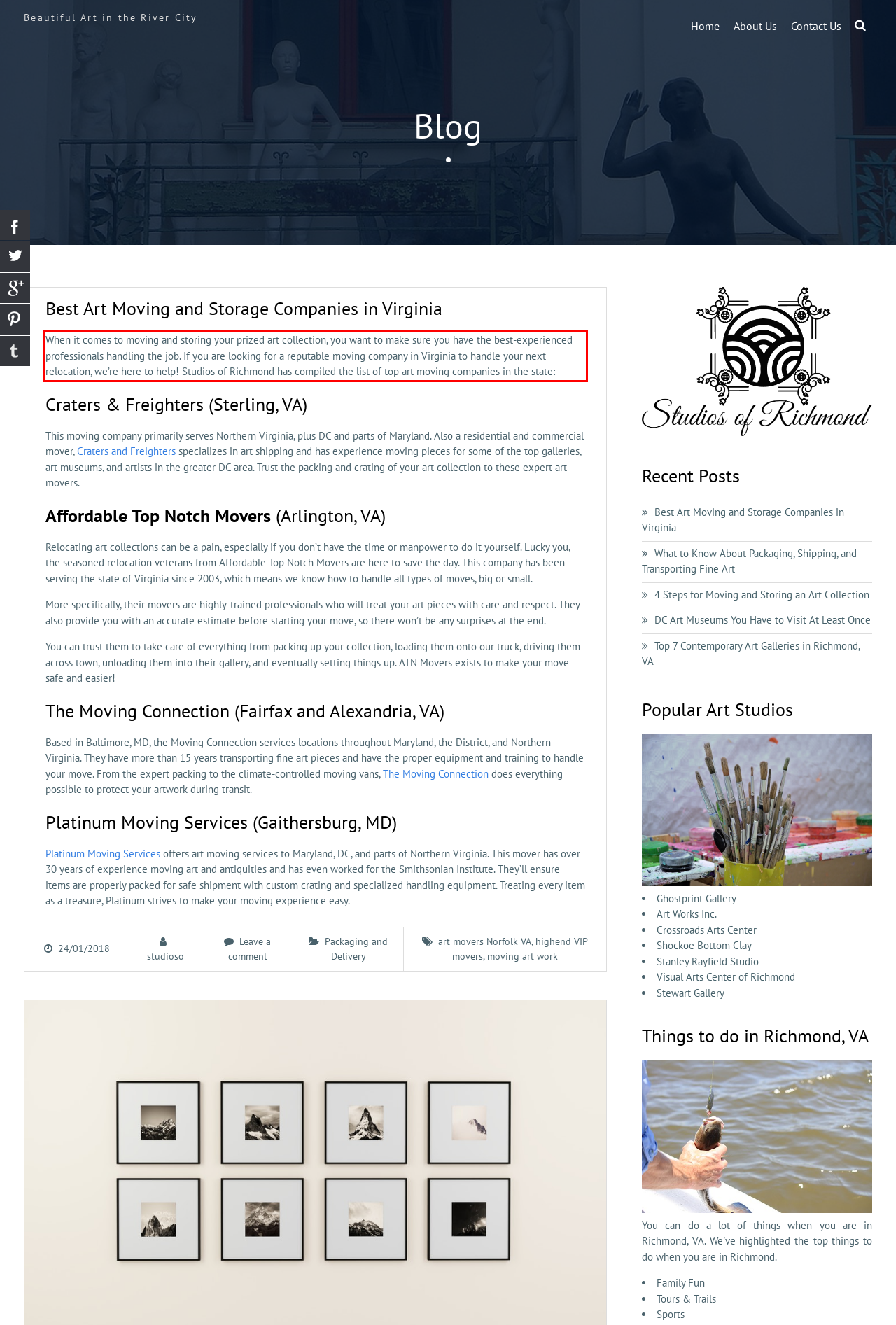You have a screenshot of a webpage with a UI element highlighted by a red bounding box. Use OCR to obtain the text within this highlighted area.

When it comes to moving and storing your prized art collection, you want to make sure you have the best-experienced professionals handling the job. If you are looking for a reputable moving company in Virginia to handle your next relocation, we’re here to help! Studios of Richmond has compiled the list of top art moving companies in the state: